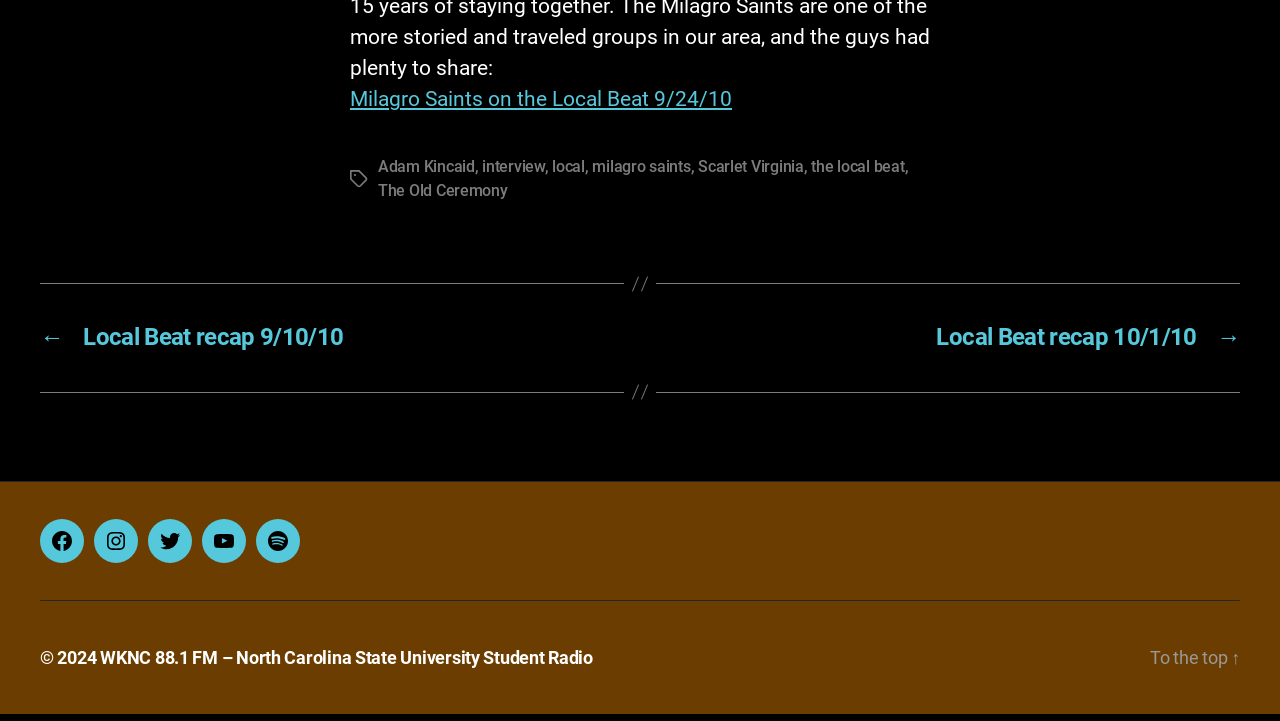What social media platform is linked third?
Using the details from the image, give an elaborate explanation to answer the question.

I found the answer by looking at the navigation section 'Social links' and finding the links to different social media platforms. The third link is to Twitter.